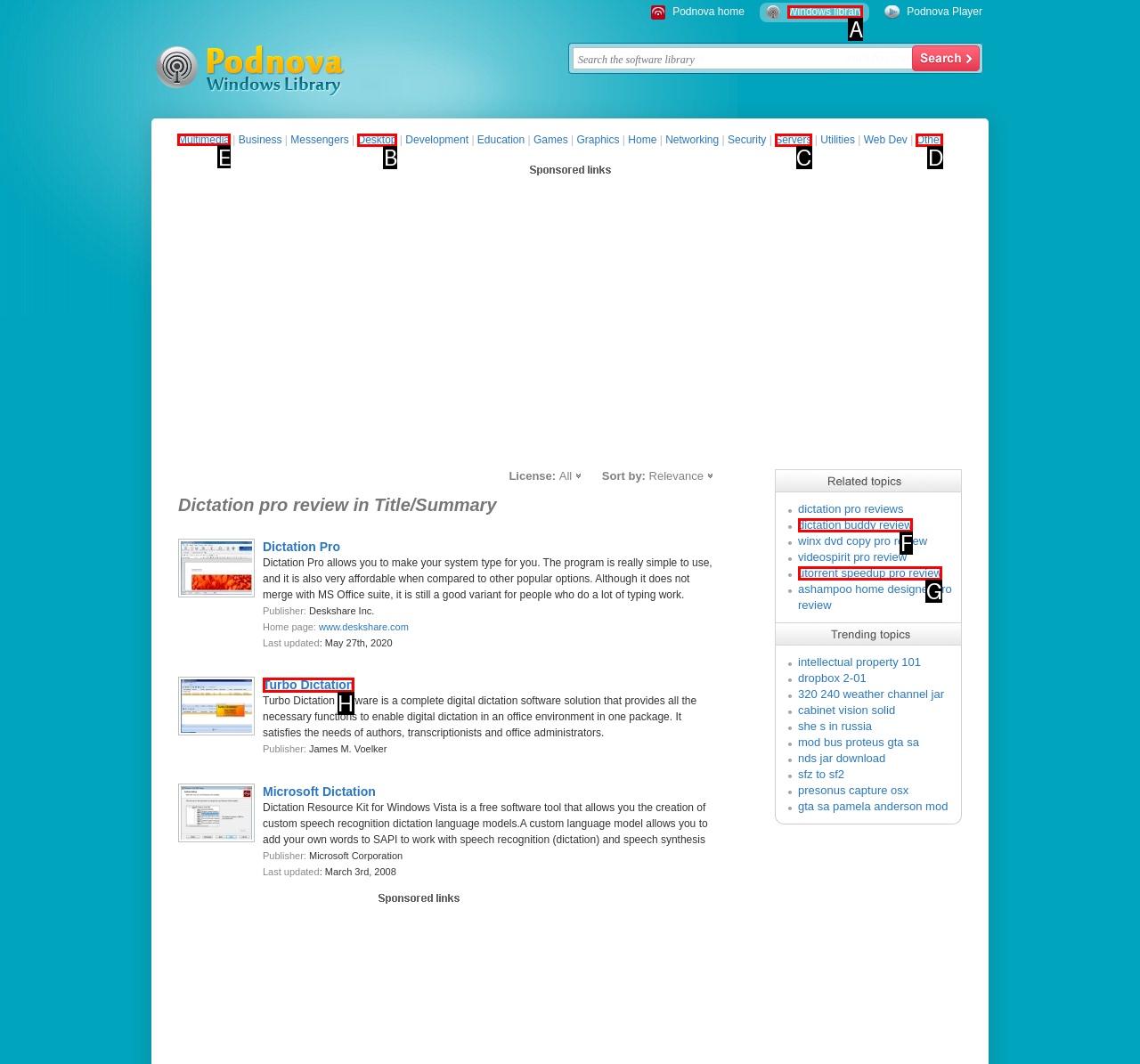Determine which letter corresponds to the UI element to click for this task: Browse the Multimedia category
Respond with the letter from the available options.

E